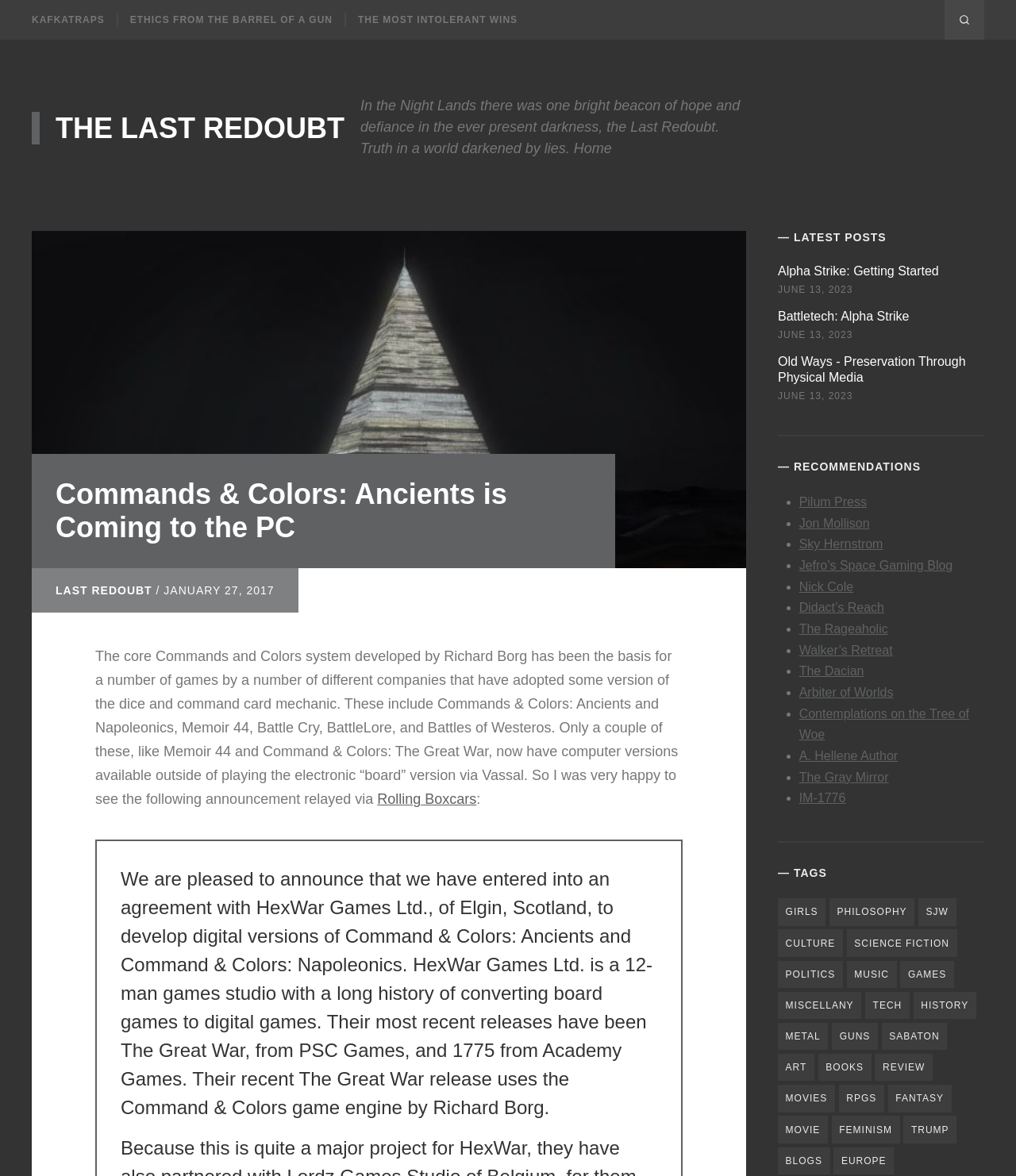What is the name of the blog or website?
Please look at the screenshot and answer using one word or phrase.

The Last Redoubt